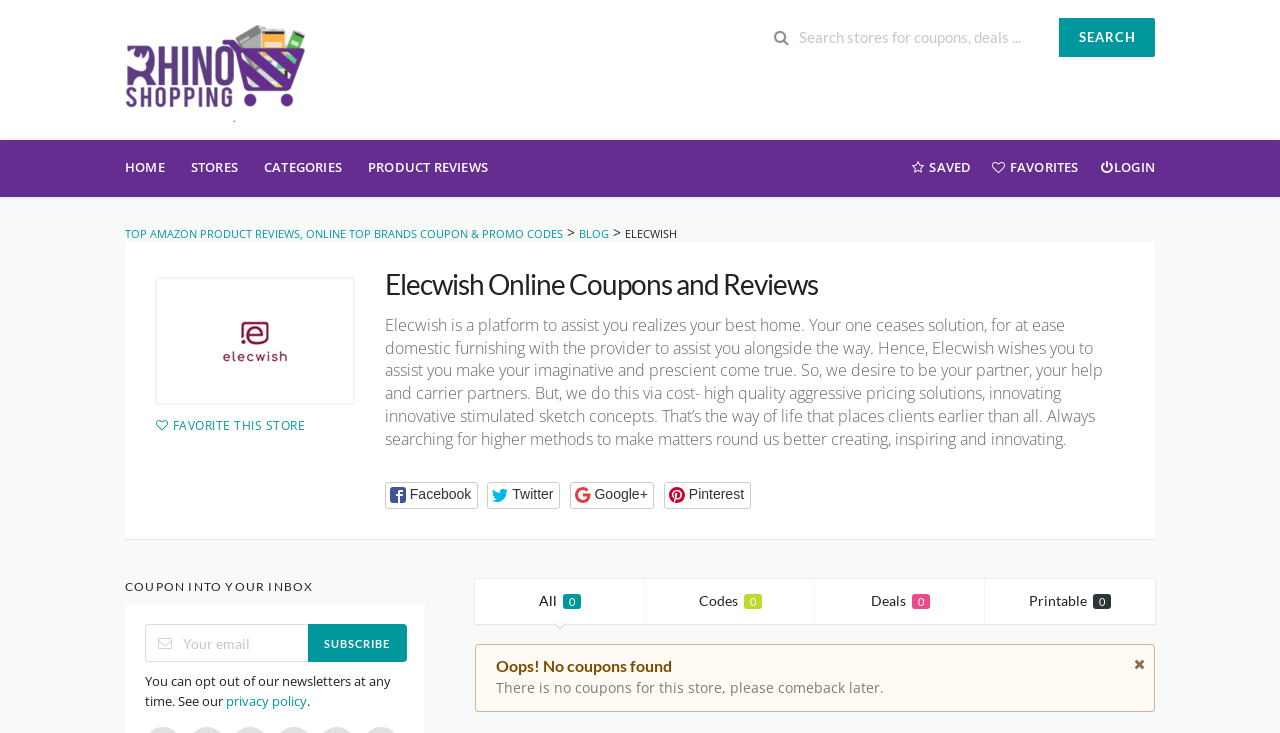What is the purpose of the textbox?
Provide a comprehensive and detailed answer to the question.

The textbox is located near the top of the page and has a placeholder text 'Search stores for coupons, deals...'. This suggests that the purpose of the textbox is to allow users to search for coupons and deals.